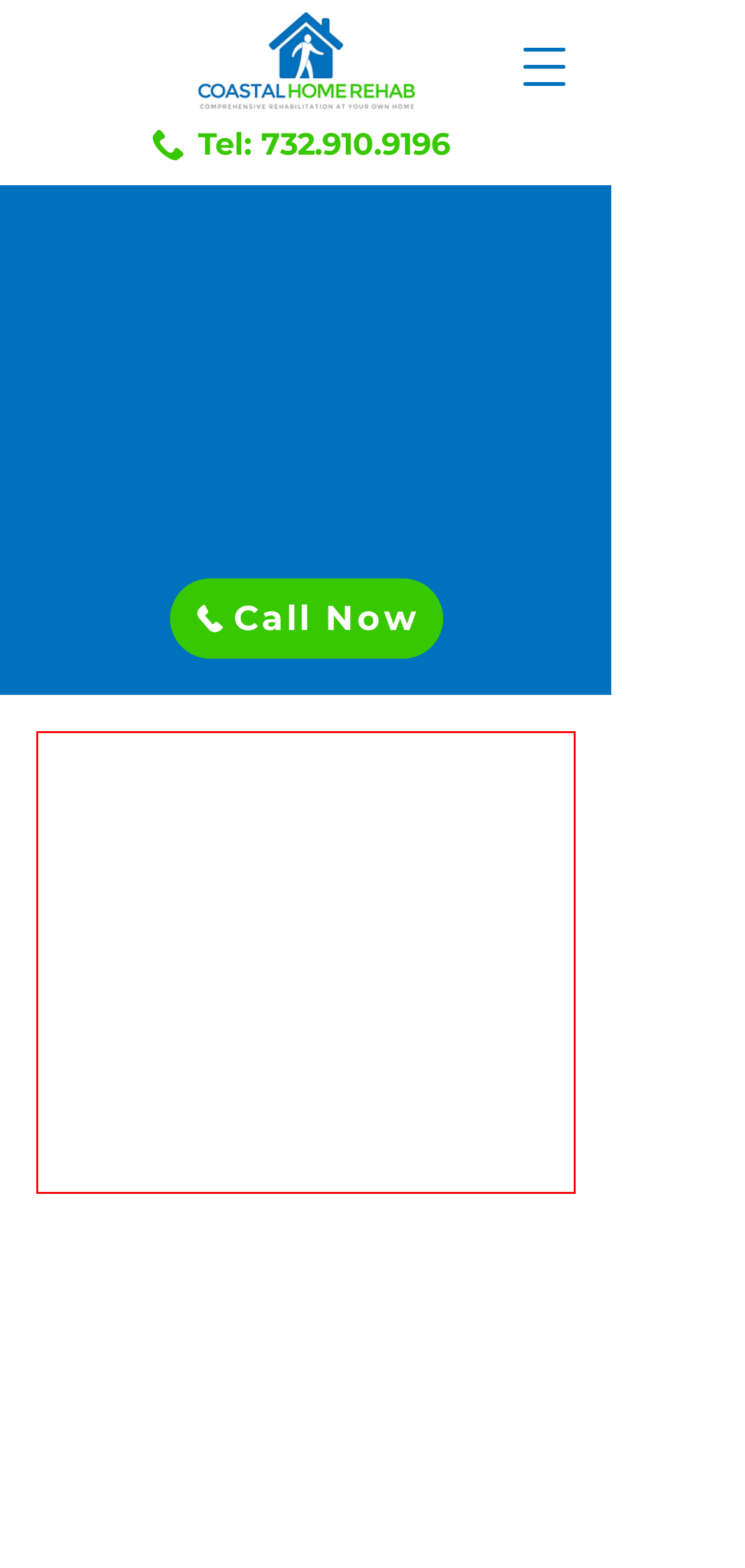Examine the webpage screenshot, find the red bounding box, and extract the text content within this marked area.

Osteoarthritis treatment typically can include physical therapy and/or occupational therapy. Arthritis is a condition that results in stiff and painful joints. Patients usually avoid movements that increases pain which exacerbates symptoms. Physical and Occupational therapy encourage movement which is beneficial to the patient.